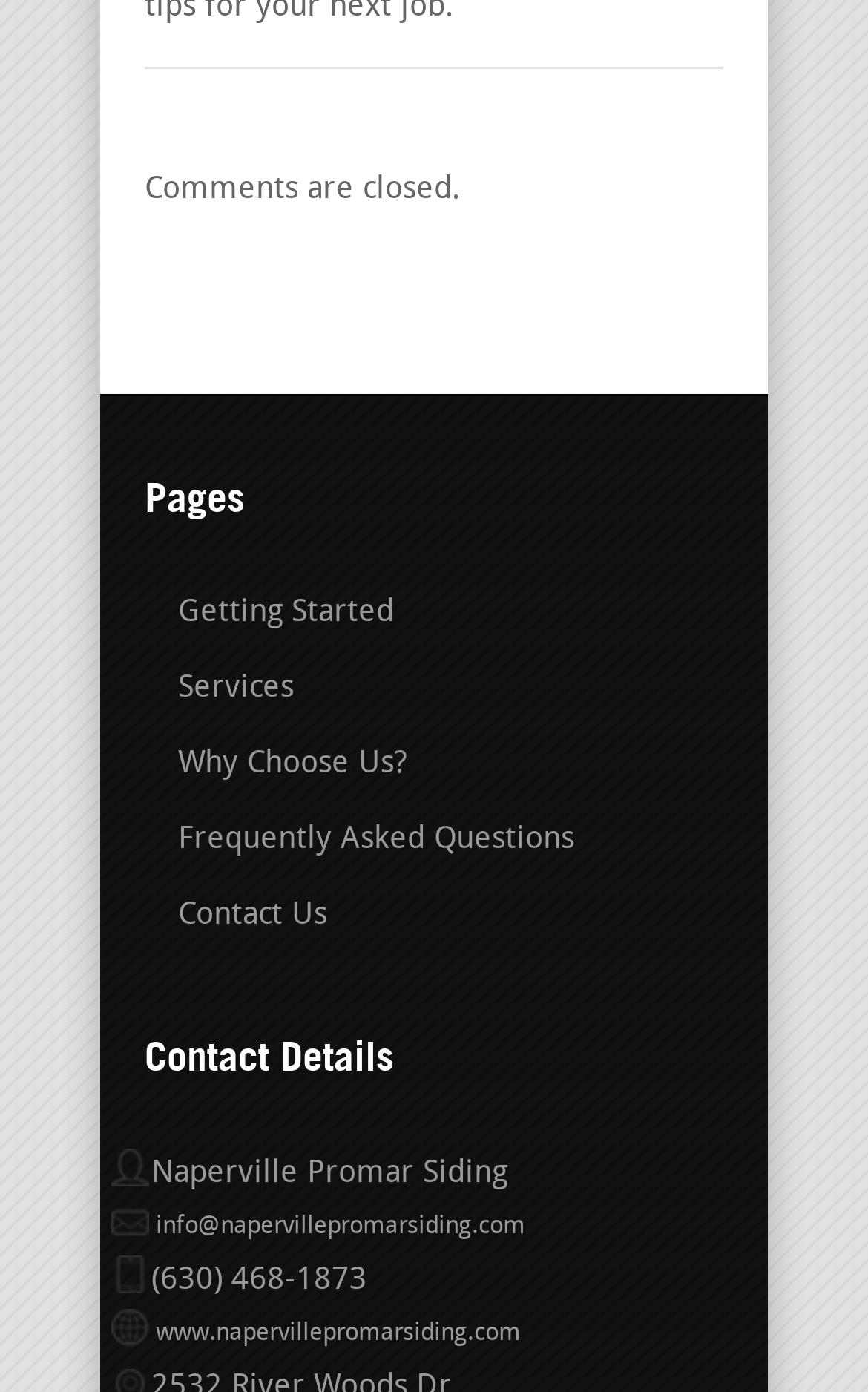Find the bounding box coordinates for the area you need to click to carry out the instruction: "Click the 'United Nations Peacekeeping' link". The coordinates should be four float numbers between 0 and 1, indicated as [left, top, right, bottom].

None